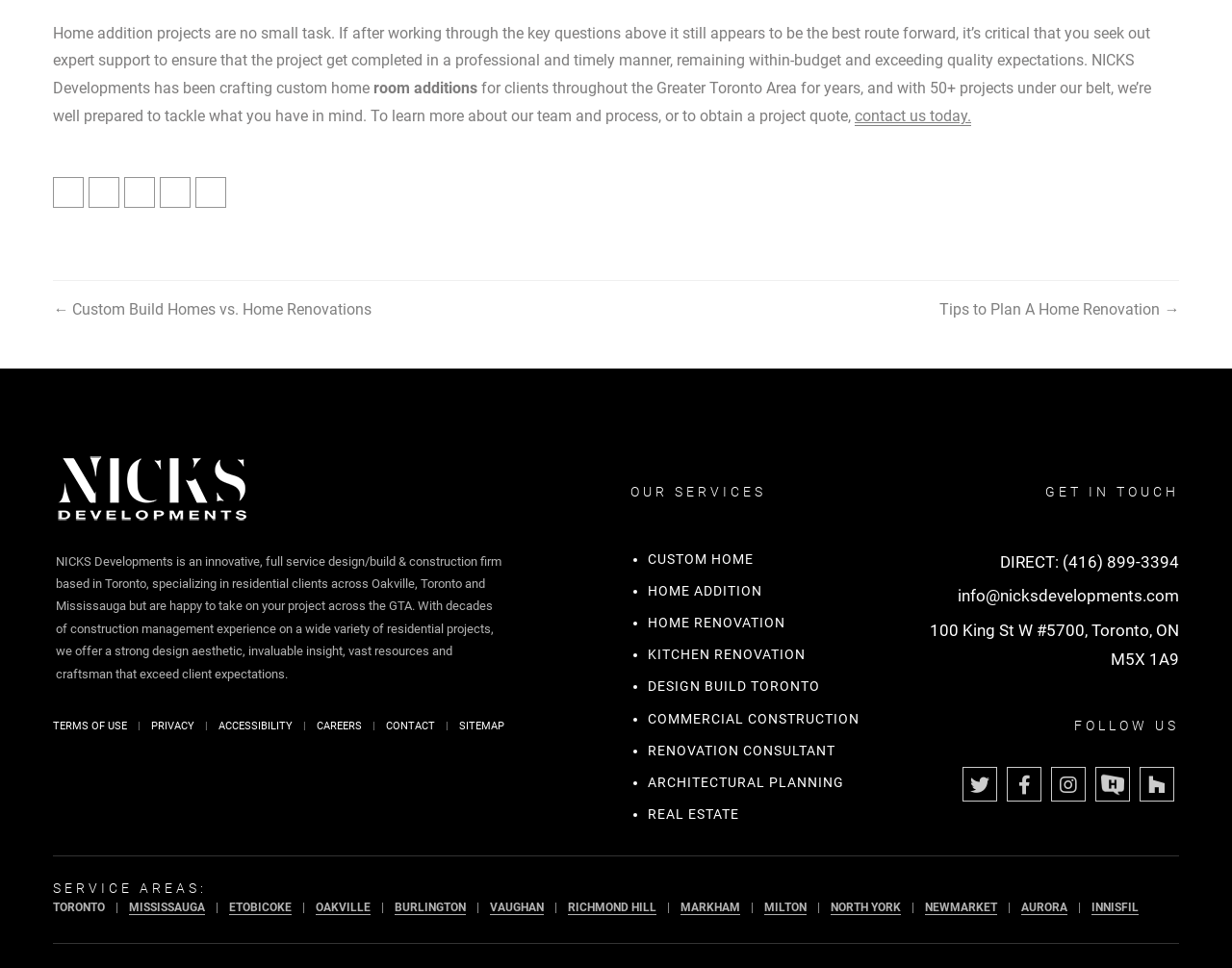Locate the bounding box coordinates for the element described below: "title="Share by email"". The coordinates must be four float values between 0 and 1, formatted as [left, top, right, bottom].

[0.159, 0.183, 0.184, 0.215]